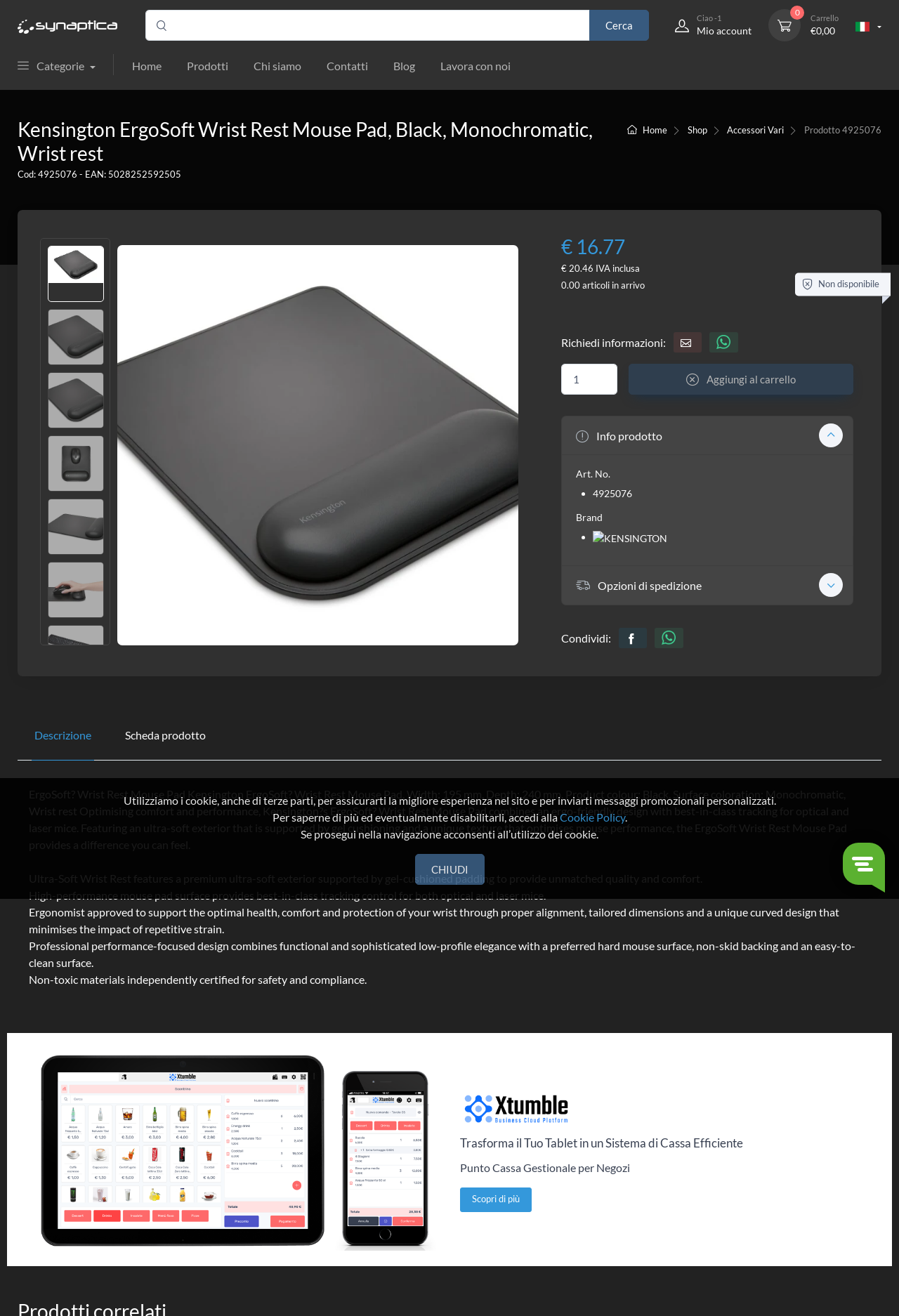Determine the bounding box coordinates for the element that should be clicked to follow this instruction: "Request product information". The coordinates should be given as four float numbers between 0 and 1, in the format [left, top, right, bottom].

[0.749, 0.252, 0.78, 0.268]